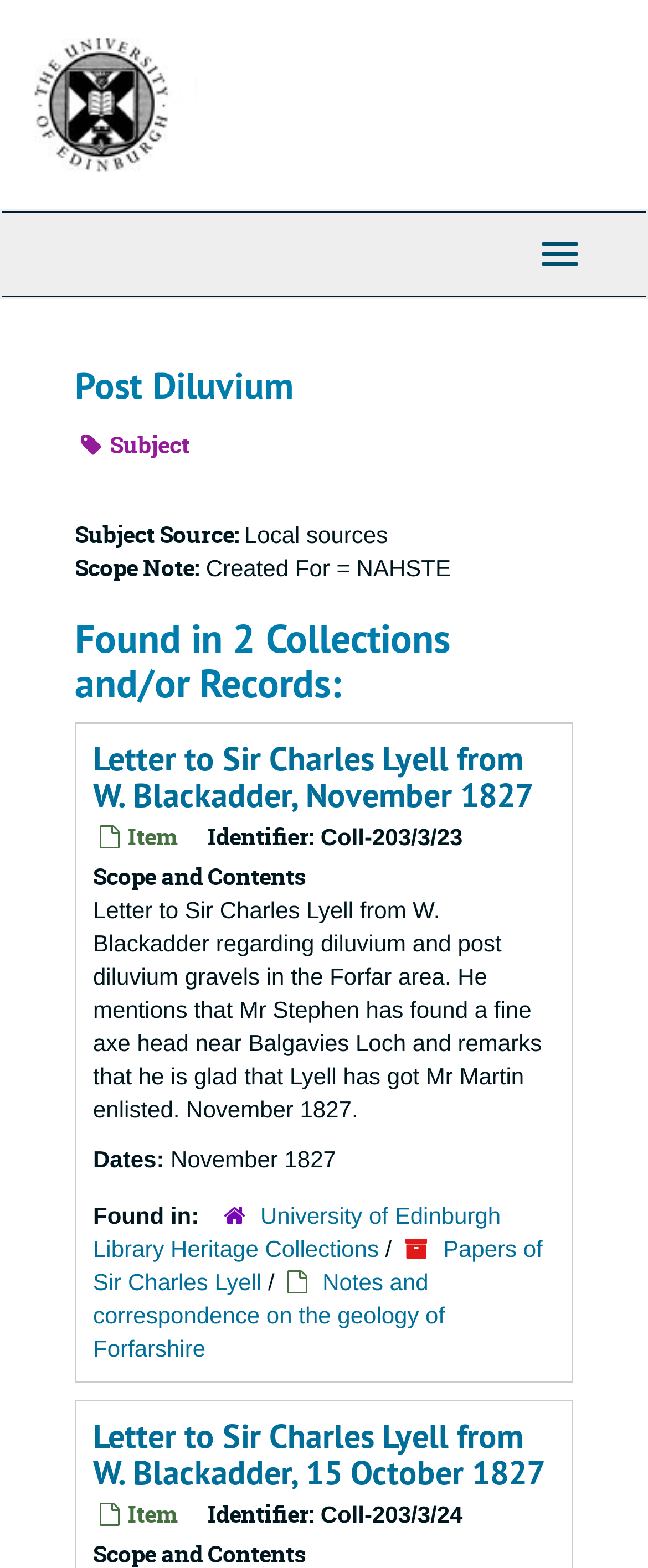Using the given description, provide the bounding box coordinates formatted as (top-left x, top-left y, bottom-right x, bottom-right y), with all values being floating point numbers between 0 and 1. Description: title="University of Edinburgh Website"

[0.0, 0.057, 0.305, 0.074]